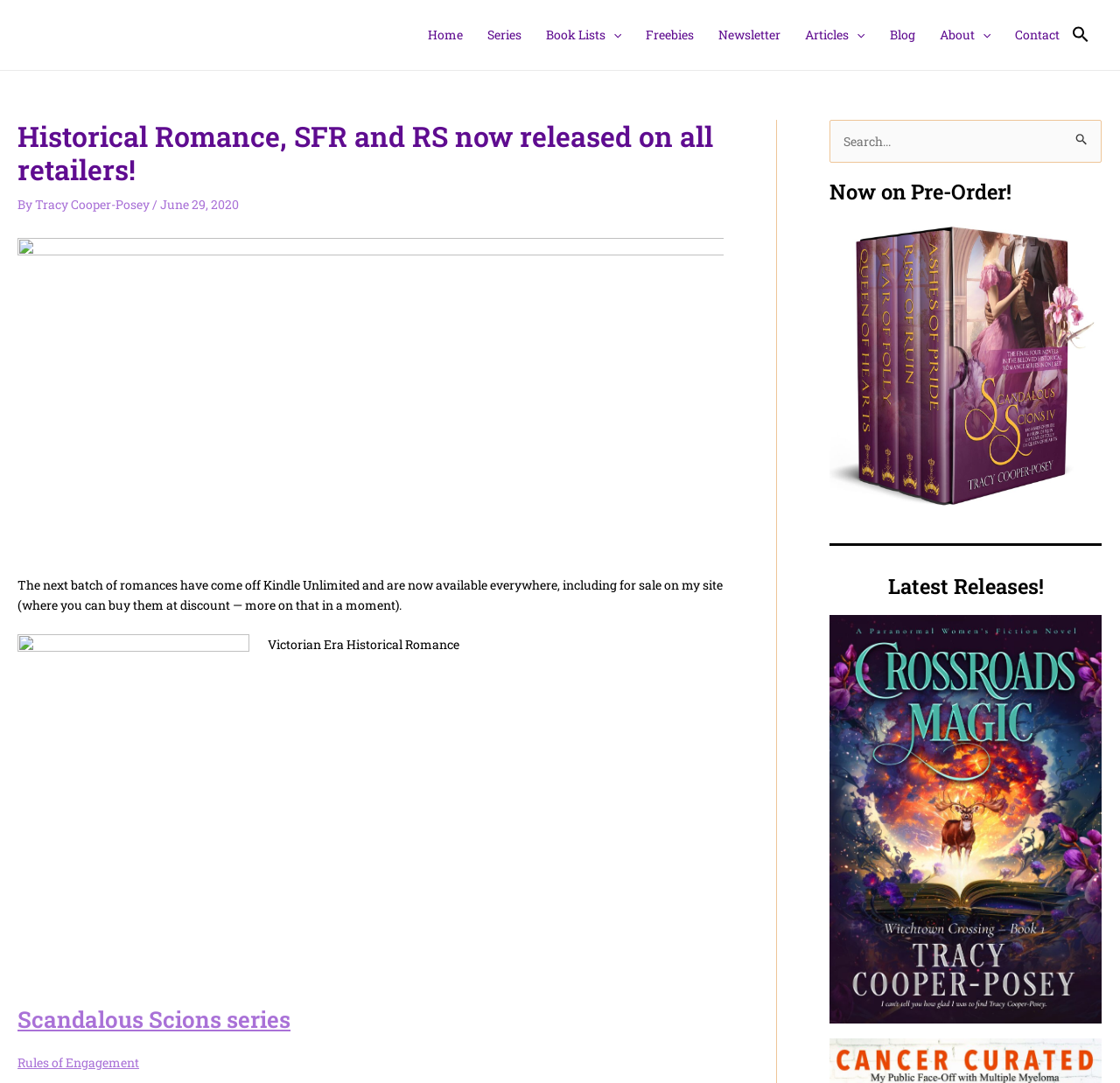Generate a comprehensive description of the contents of the webpage.

The webpage is a personal website for author Tracy Cooper-Posey, focusing on her historical romance, science fiction romance, and romantic suspense novels. 

At the top of the page, there is a navigation menu with links to "Home", "Series", "Book Lists", "Freebies", "Newsletter", "Blog", "About", and "Contact". Each link is positioned horizontally next to each other, with the "Search Icon Link" at the far right. 

Below the navigation menu, there is a header section with the title "Historical Romance, SFR and RS now released on all retailers!" and the author's name "Tracy Cooper-Posey" in a smaller font. The date "June 29, 2020" is also displayed in this section.

The main content of the page is divided into several sections. The first section announces the release of new romances, which are now available everywhere, including the author's website where they can be purchased at a discount. 

Below this section, there is a list of book series, including the "Scandalous Scions series" with links to each book. 

To the right of the main content, there are several complementary sections. The first section has a search box with a "Search Submit" button. The second section has a heading "Now on Pre-Order!" with no additional content. The third section has a figure with a link, but no descriptive text. The fourth section has a horizontal separator line. The fifth section has a heading "Latest Releases!" with no additional content. The sixth and final section has a figure with a link, but no descriptive text.

Overall, the webpage is well-organized and easy to navigate, with clear headings and concise text.